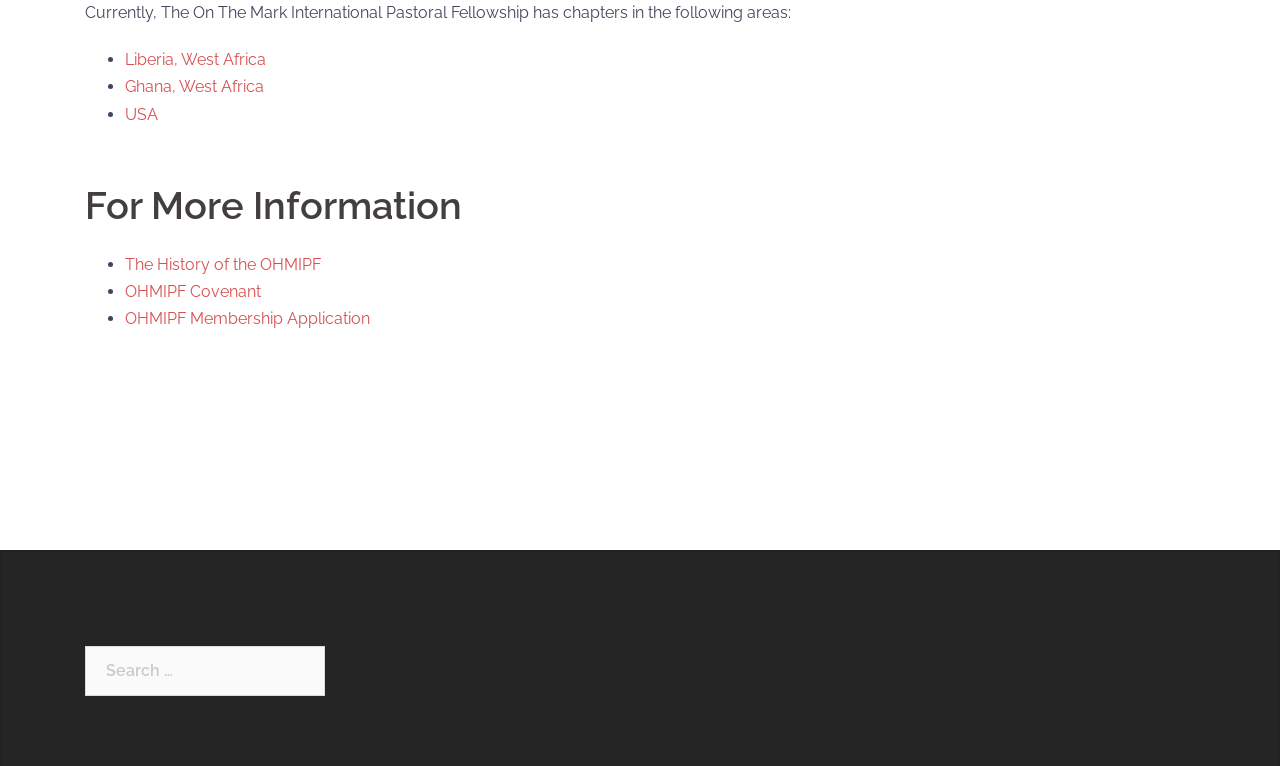What is the function of the list markers on the webpage?
Using the screenshot, give a one-word or short phrase answer.

To indicate bullet points